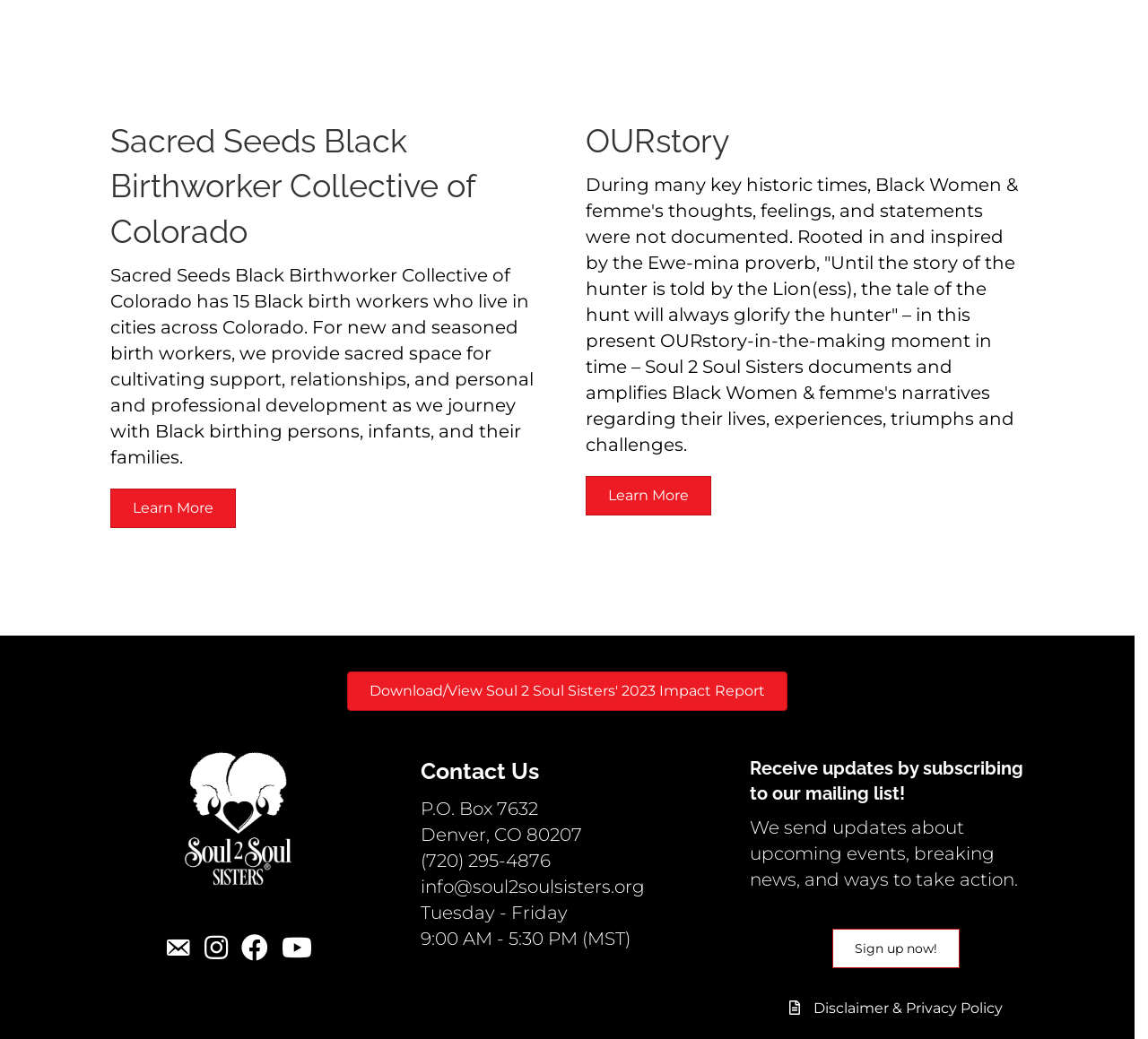Identify the bounding box coordinates of the part that should be clicked to carry out this instruction: "Read OURstory".

[0.51, 0.117, 0.636, 0.154]